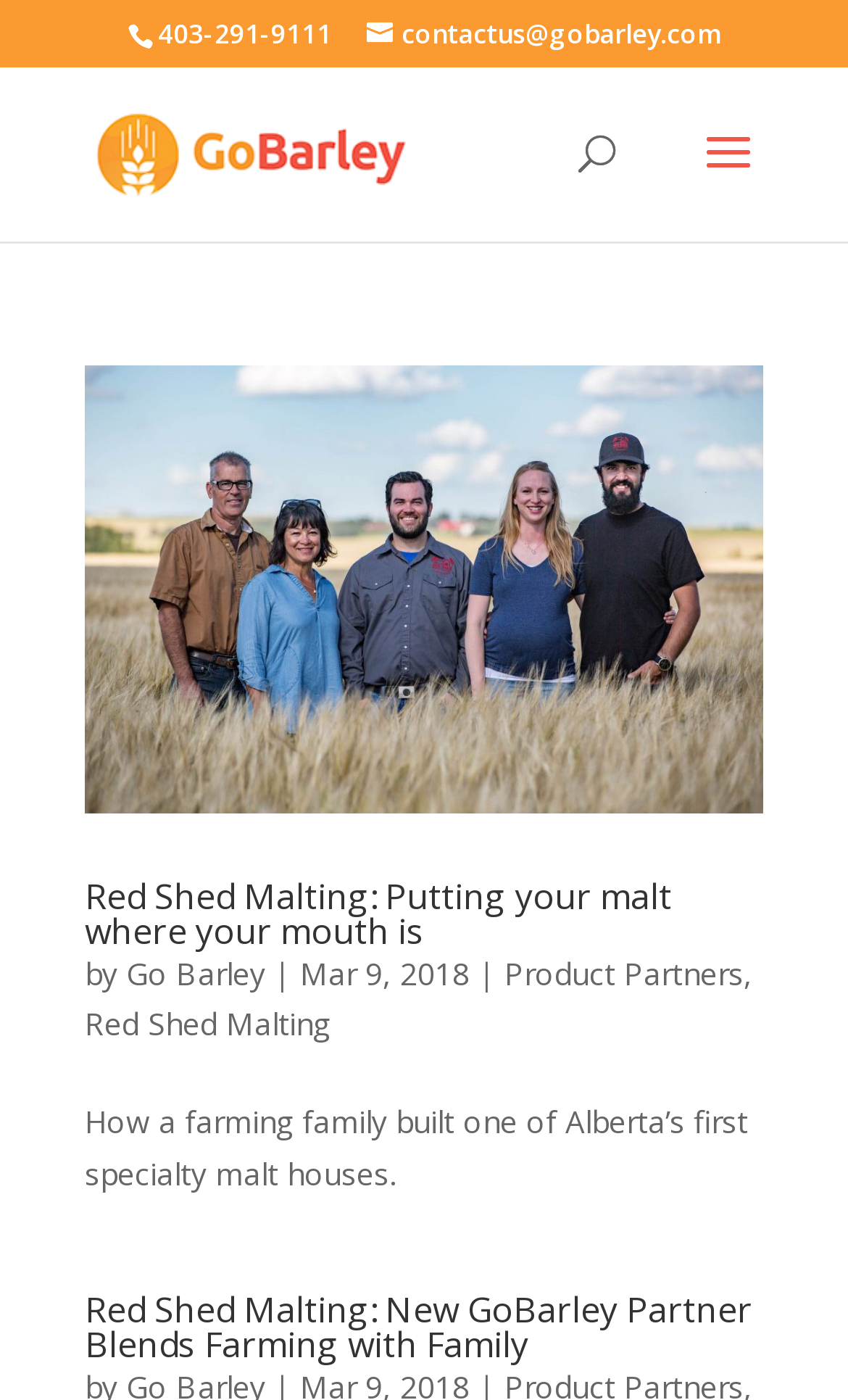Can you look at the image and give a comprehensive answer to the question:
What is the topic of the second article?

I found the topic by looking at the heading element with the text 'Red Shed Malting: New GoBarley Partner Blends Farming with Family' and the static text element with the text 'How a farming family built one of Alberta’s first specialty malt houses'.